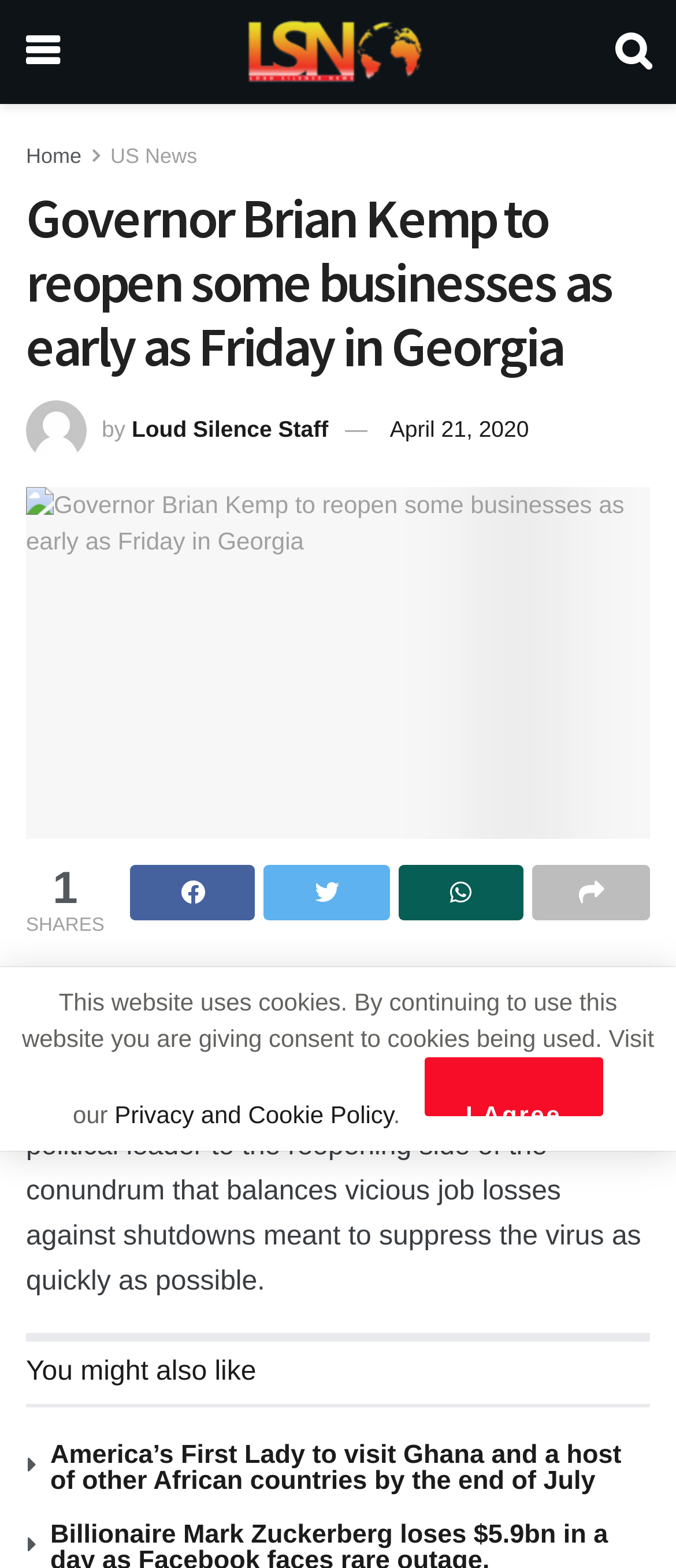Pinpoint the bounding box coordinates of the clickable element to carry out the following instruction: "Share the article on social media."

[0.193, 0.551, 0.378, 0.587]